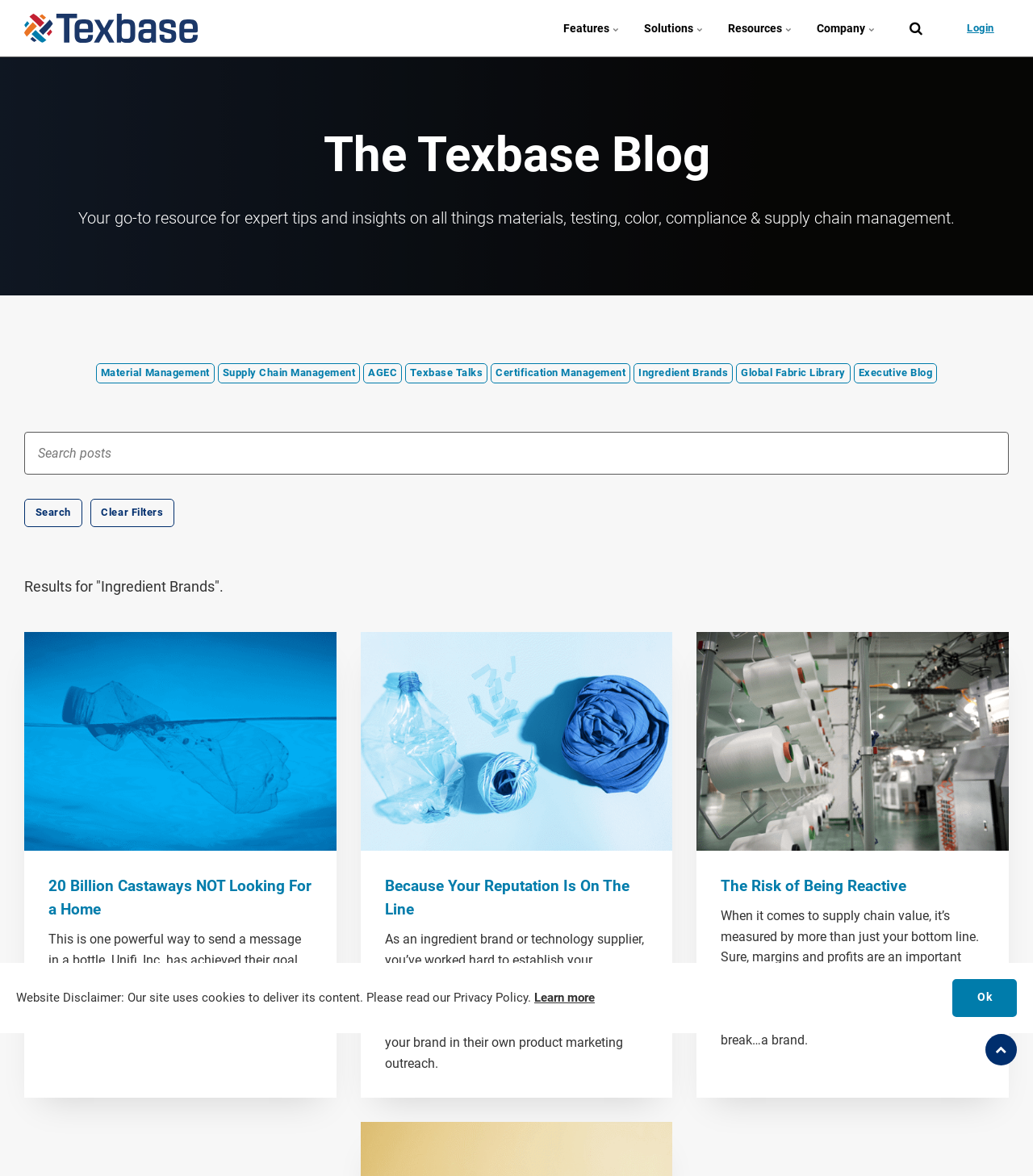Given the description of the UI element: "Clear Filters", predict the bounding box coordinates in the form of [left, top, right, bottom], with each value being a float between 0 and 1.

[0.087, 0.424, 0.169, 0.448]